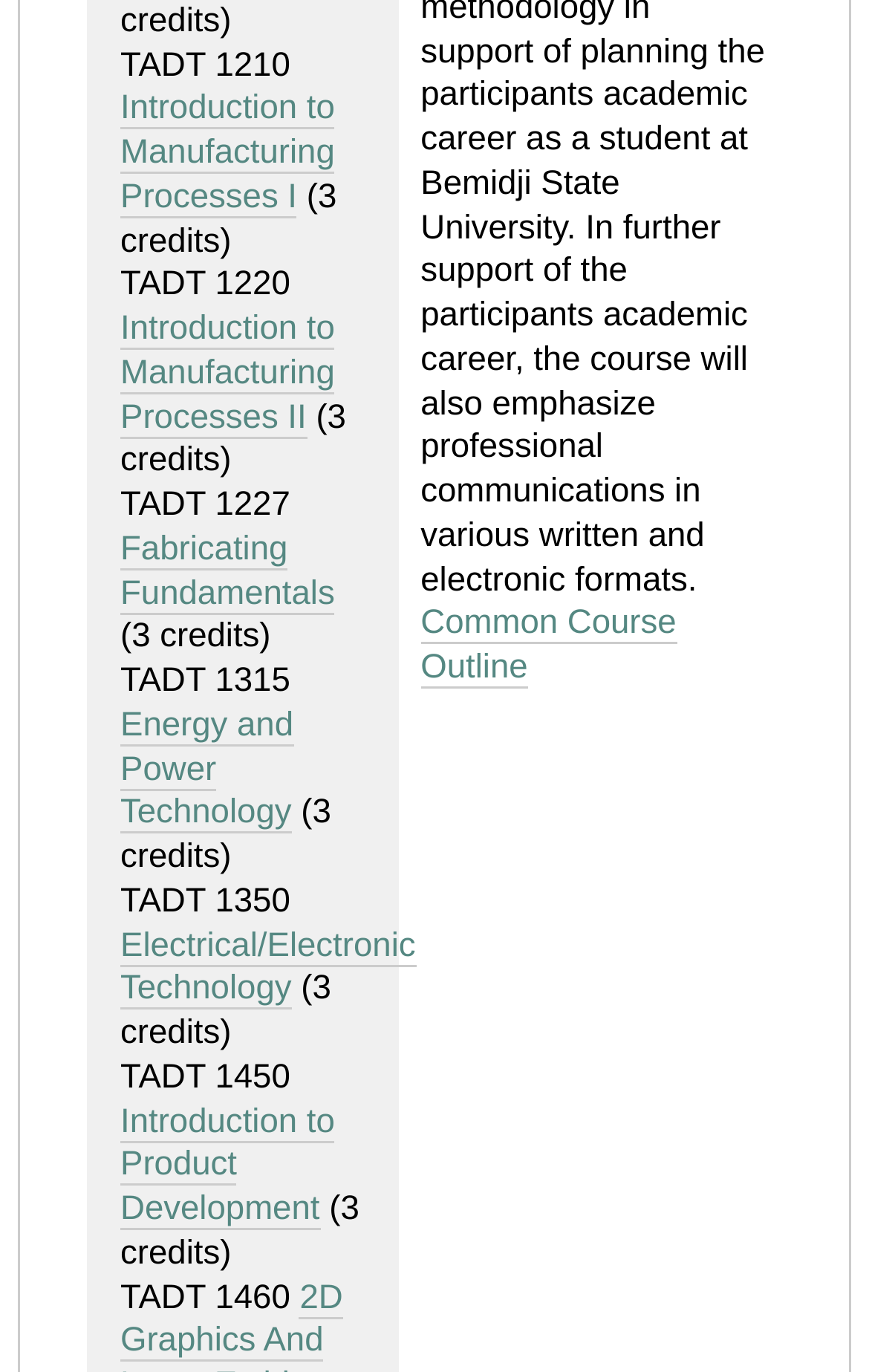How many courses have a credit value of 3?
Look at the image and provide a detailed response to the question.

I searched for the credit value '(3 credits)' and found it mentioned next to 5 course codes: TADT 1220, TADT 1227, TADT 1315, TADT 1350, and TADT 1460.